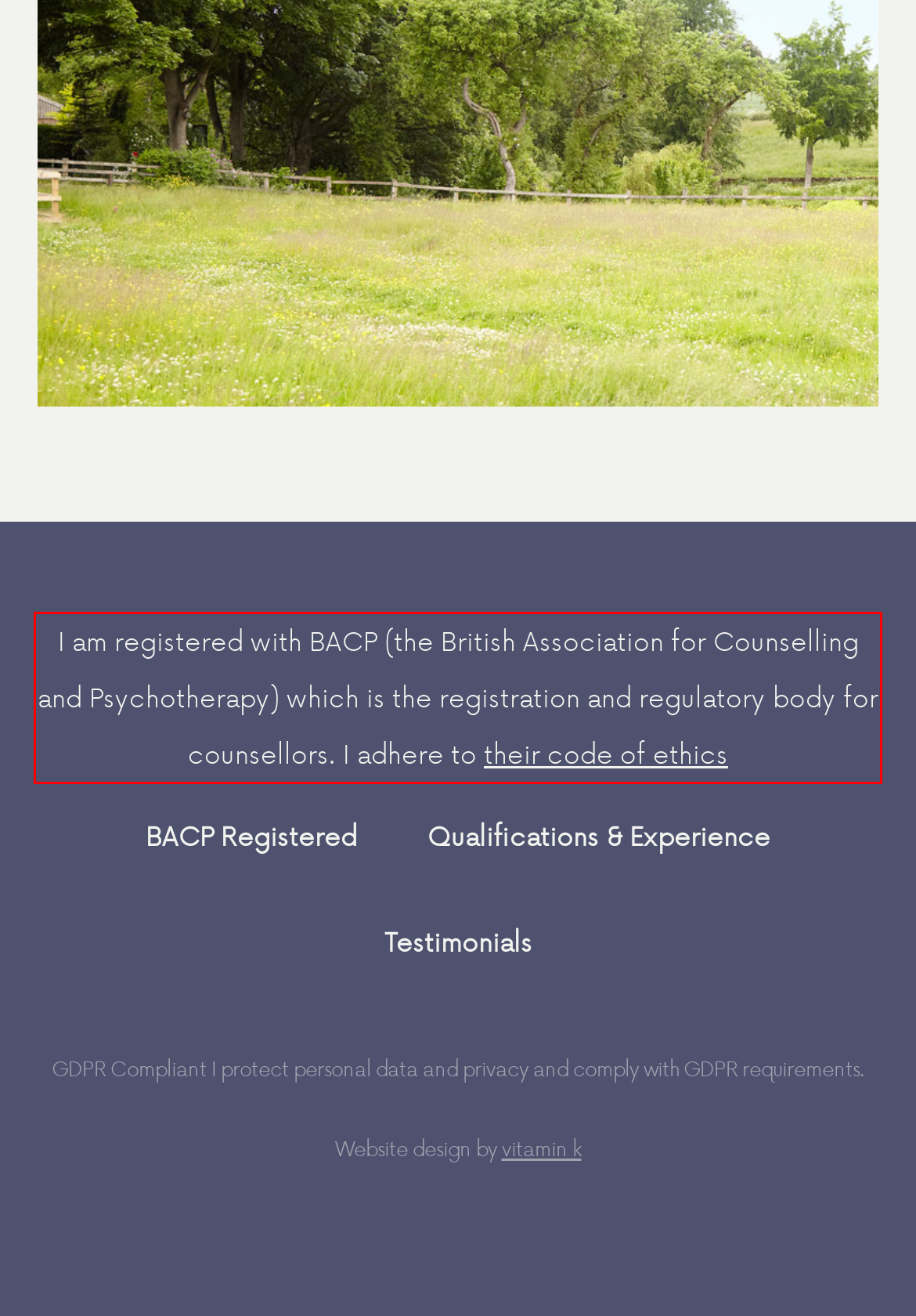You have a screenshot of a webpage with a UI element highlighted by a red bounding box. Use OCR to obtain the text within this highlighted area.

I am registered with BACP (the British Association for Counselling and Psychotherapy) which is the registration and regulatory body for counsellors. I adhere to their code of ethics